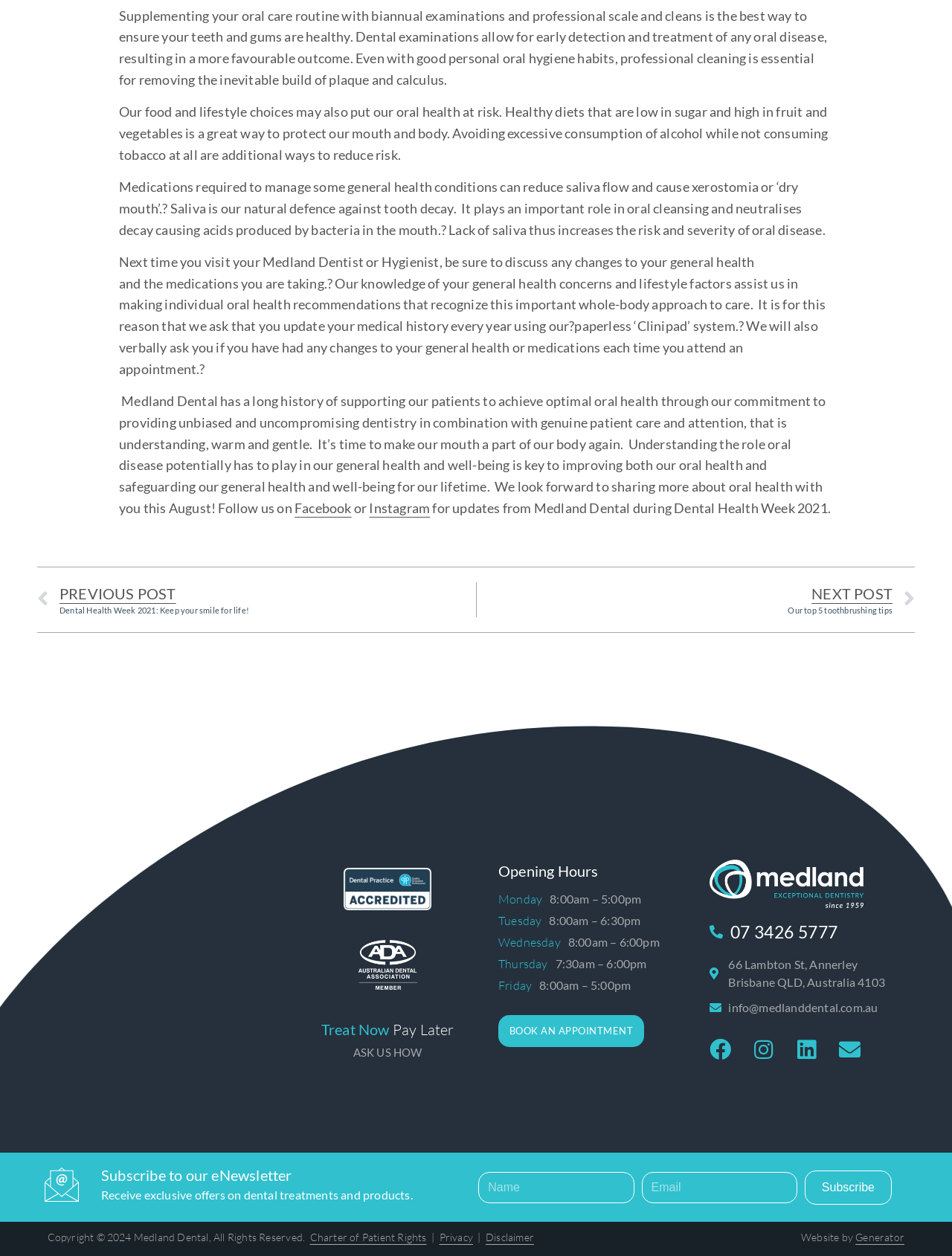Locate the bounding box coordinates of the element that should be clicked to fulfill the instruction: "Book an appointment".

[0.523, 0.808, 0.677, 0.834]